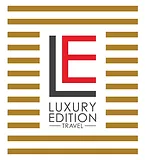Detail all significant aspects of the image you see.

The image showcases the logo of "Luxury Edition Travel," prominently featuring the initials "LE" in striking red and black typography. The name "LUXURY EDITION TRAVEL" is displayed boldly beneath the initials, emphasizing a premium travel service. The logo is set against a backdrop of horizontal golden stripes, adding a touch of elegance and sophistication, which aligns with the luxury branding of the agency. This logo represents Luxury Edition Travel's affiliation with high-end travel networks, including their collaboration with Lake Shore Travel, a well-respected agency based near Chicago. The design encapsulates the essence of upscale travel experiences that the agency offers.